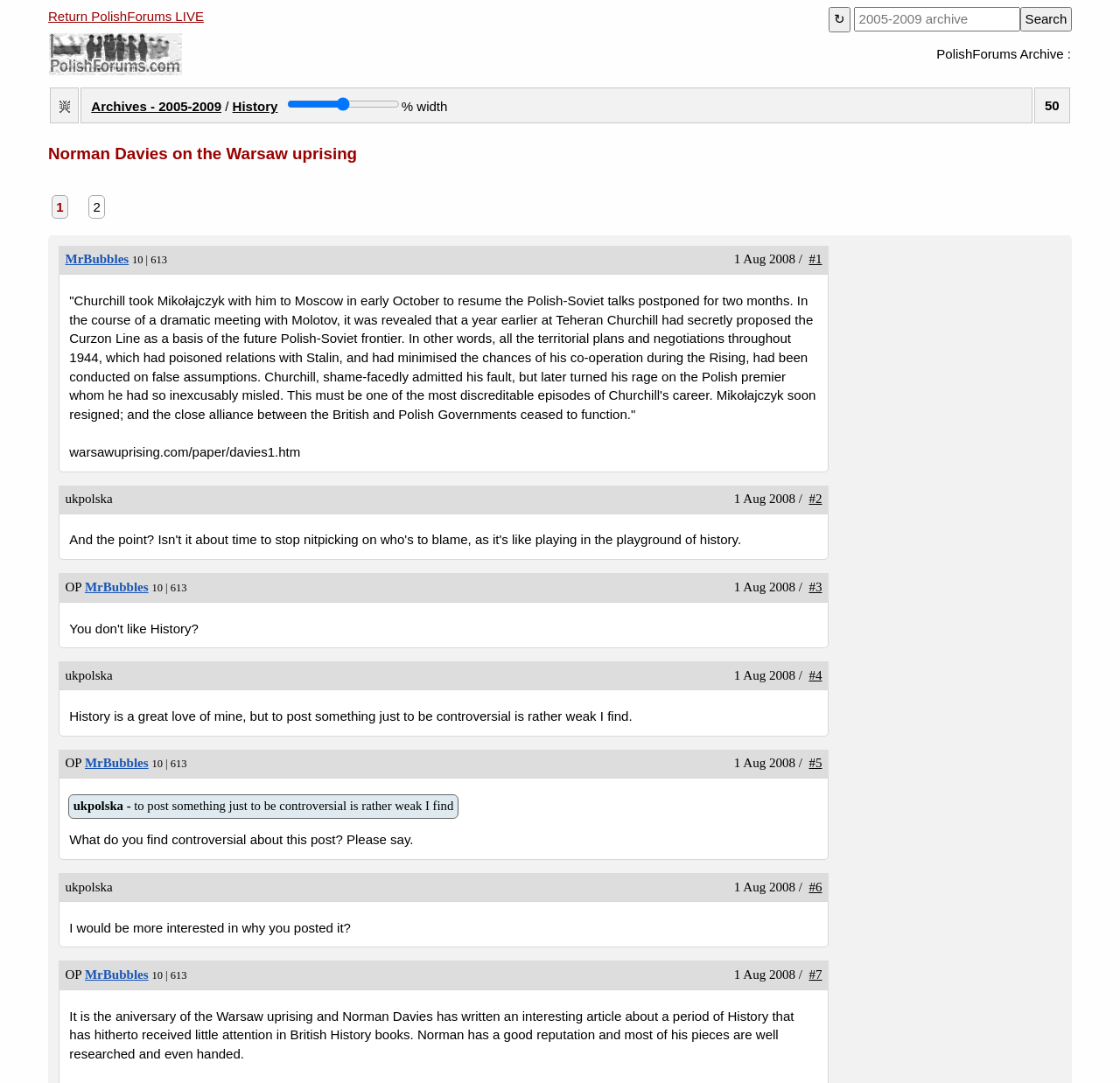Can you pinpoint the bounding box coordinates for the clickable element required for this instruction: "Click on the link to Archives - 2005-2009"? The coordinates should be four float numbers between 0 and 1, i.e., [left, top, right, bottom].

[0.081, 0.091, 0.198, 0.105]